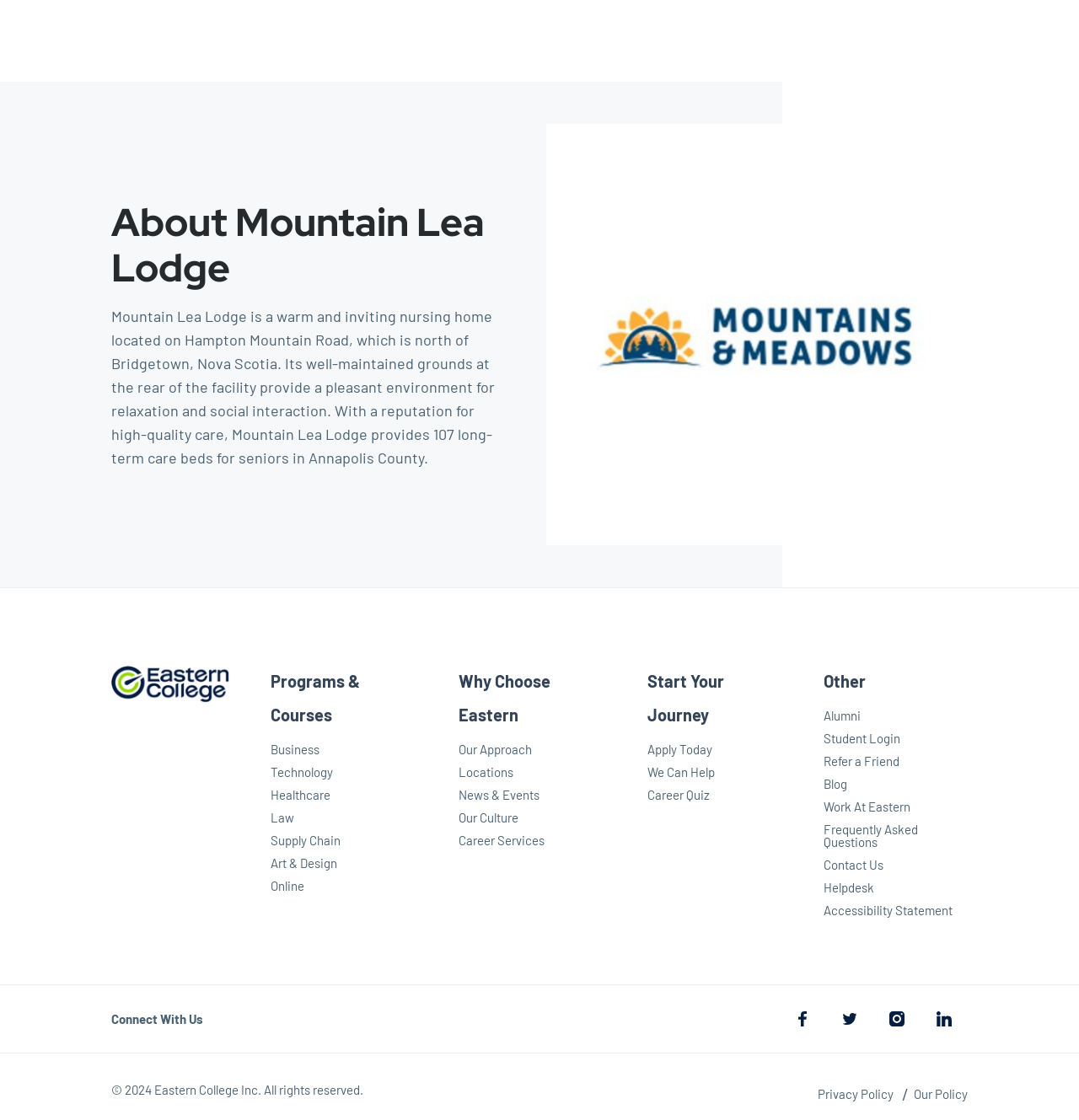Please identify the bounding box coordinates of the area that needs to be clicked to fulfill the following instruction: "Connect with Eastern College on Facebook."

[0.722, 0.879, 0.766, 0.94]